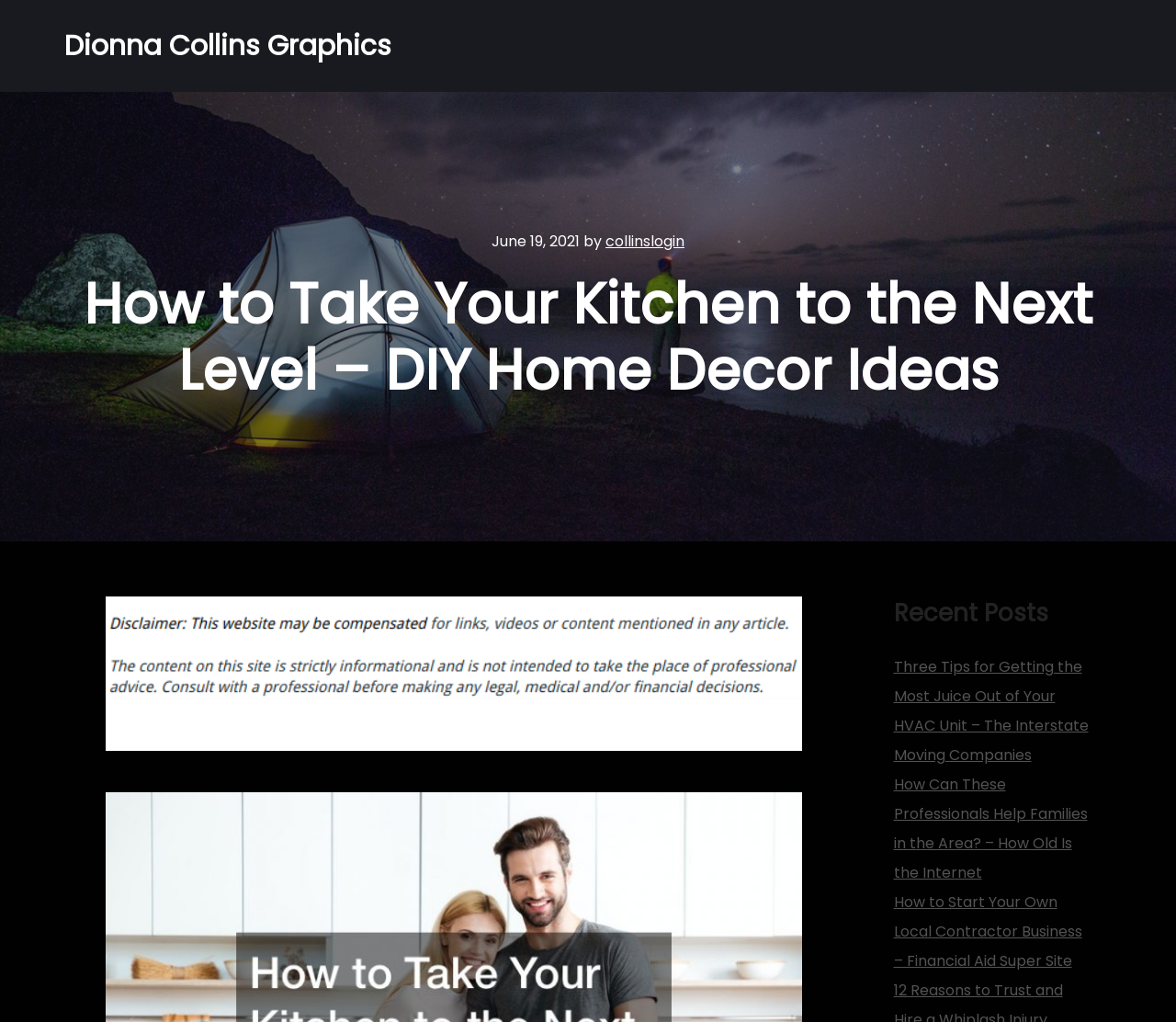Respond to the question below with a single word or phrase:
What is the topic of the recent post below the main article?

Three Tips for Getting the Most Juice Out of Your HVAC Unit